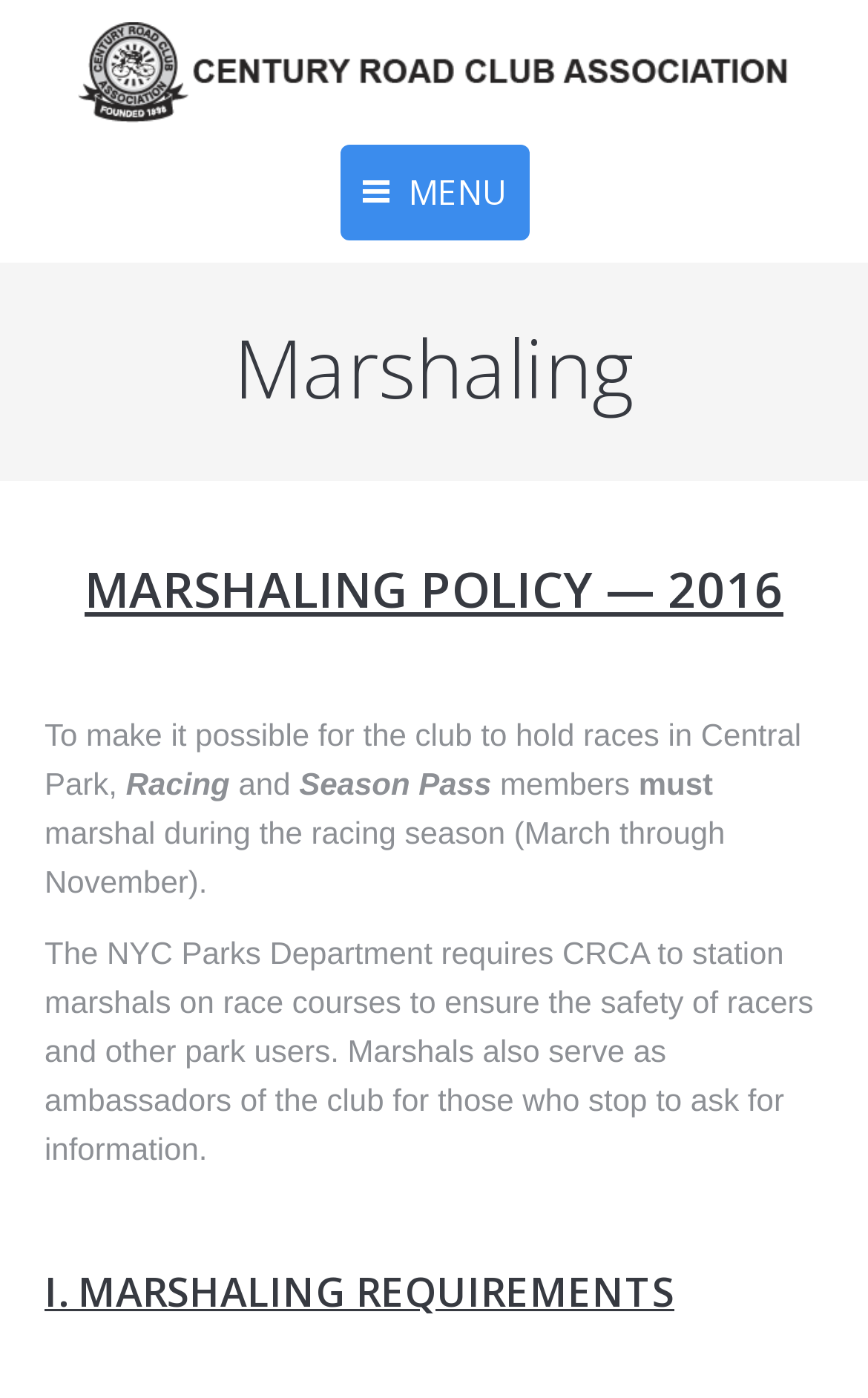Determine the bounding box coordinates of the UI element described below. Use the format (top-left x, top-left y, bottom-right x, bottom-right y) with floating point numbers between 0 and 1: Development Foundation

[0.192, 0.53, 0.808, 0.595]